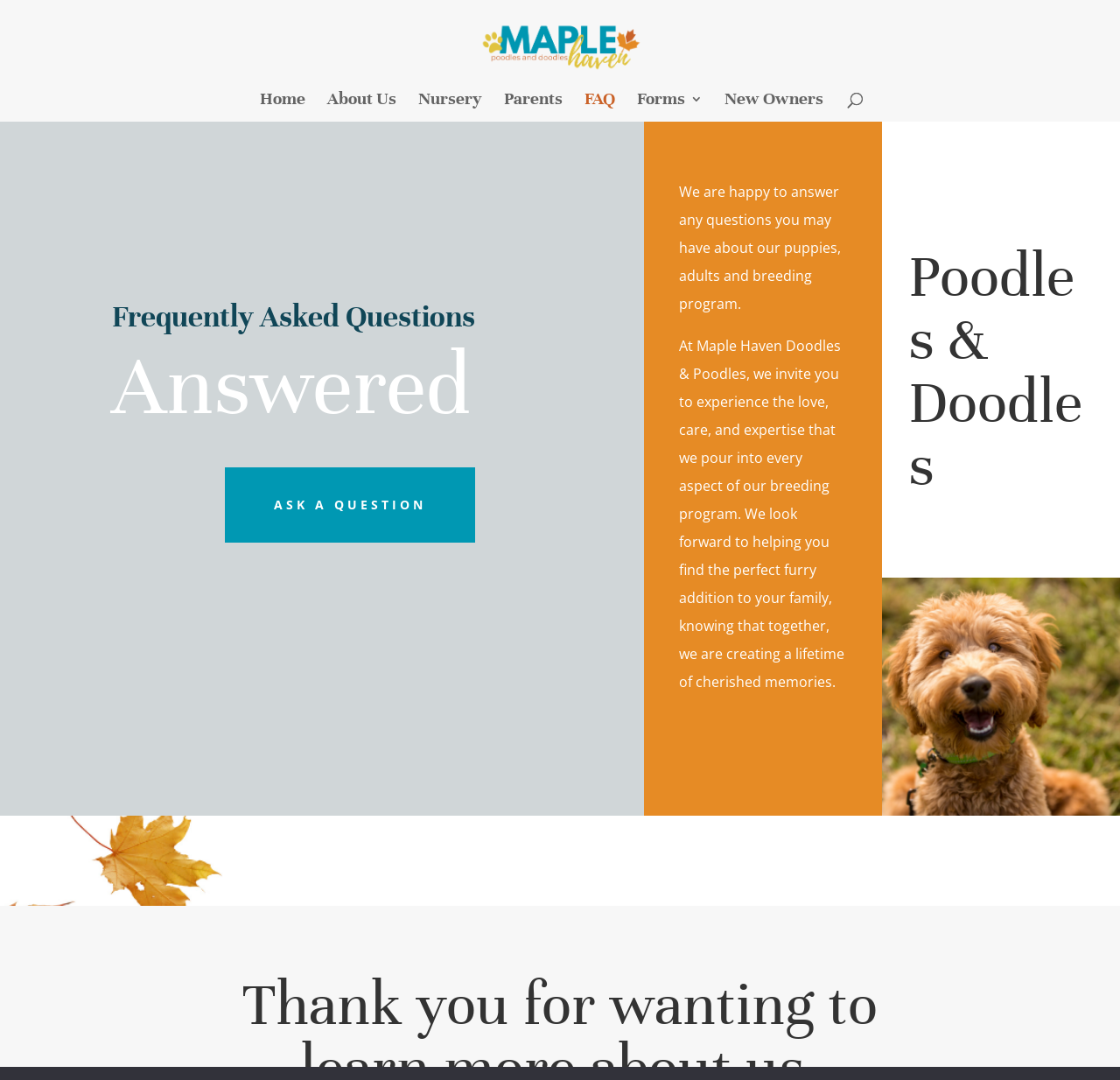Locate the bounding box coordinates of the clickable area to execute the instruction: "go to home page". Provide the coordinates as four float numbers between 0 and 1, represented as [left, top, right, bottom].

[0.232, 0.086, 0.272, 0.113]